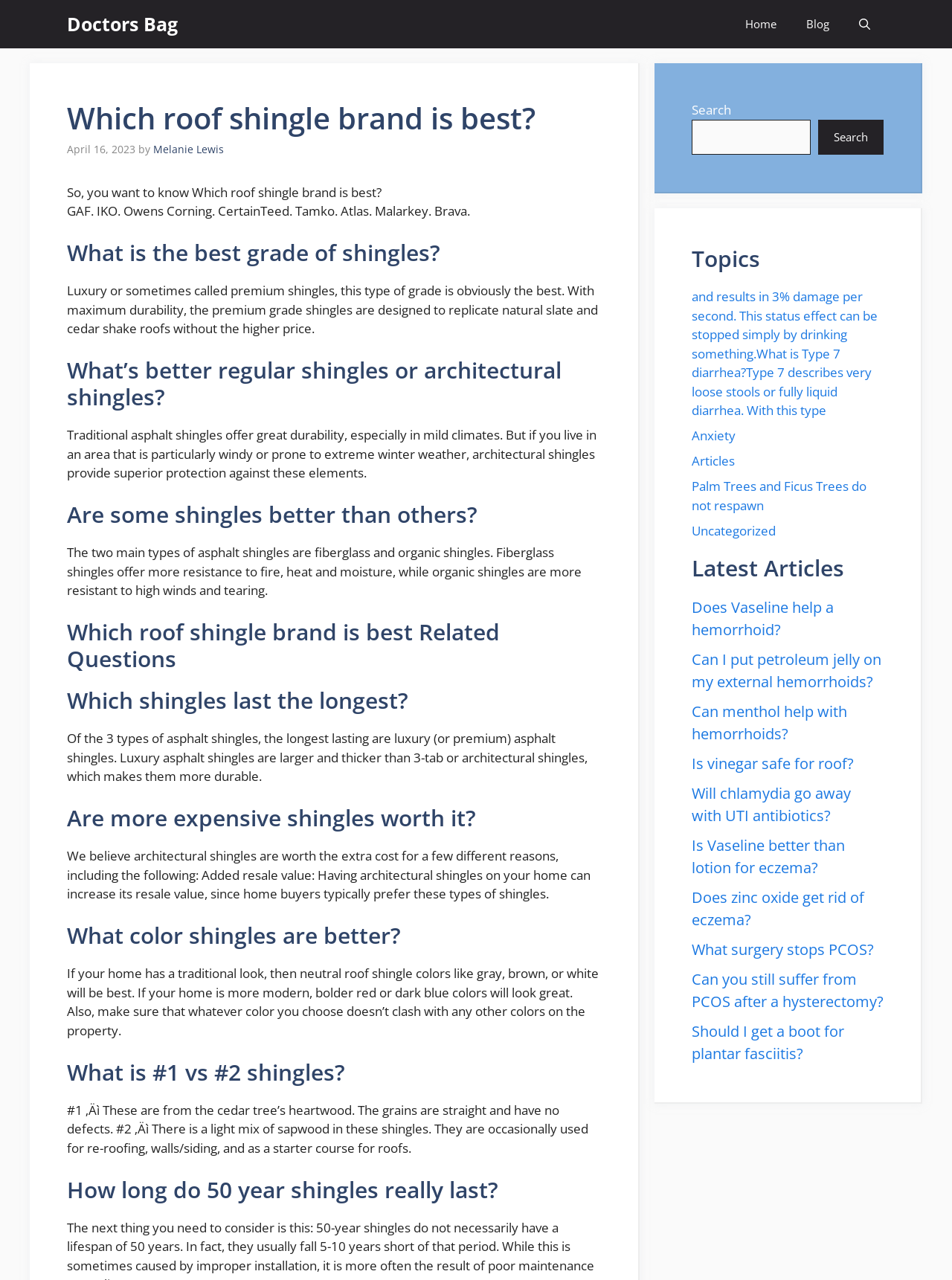Please find and generate the text of the main header of the webpage.

Which roof shingle brand is best?